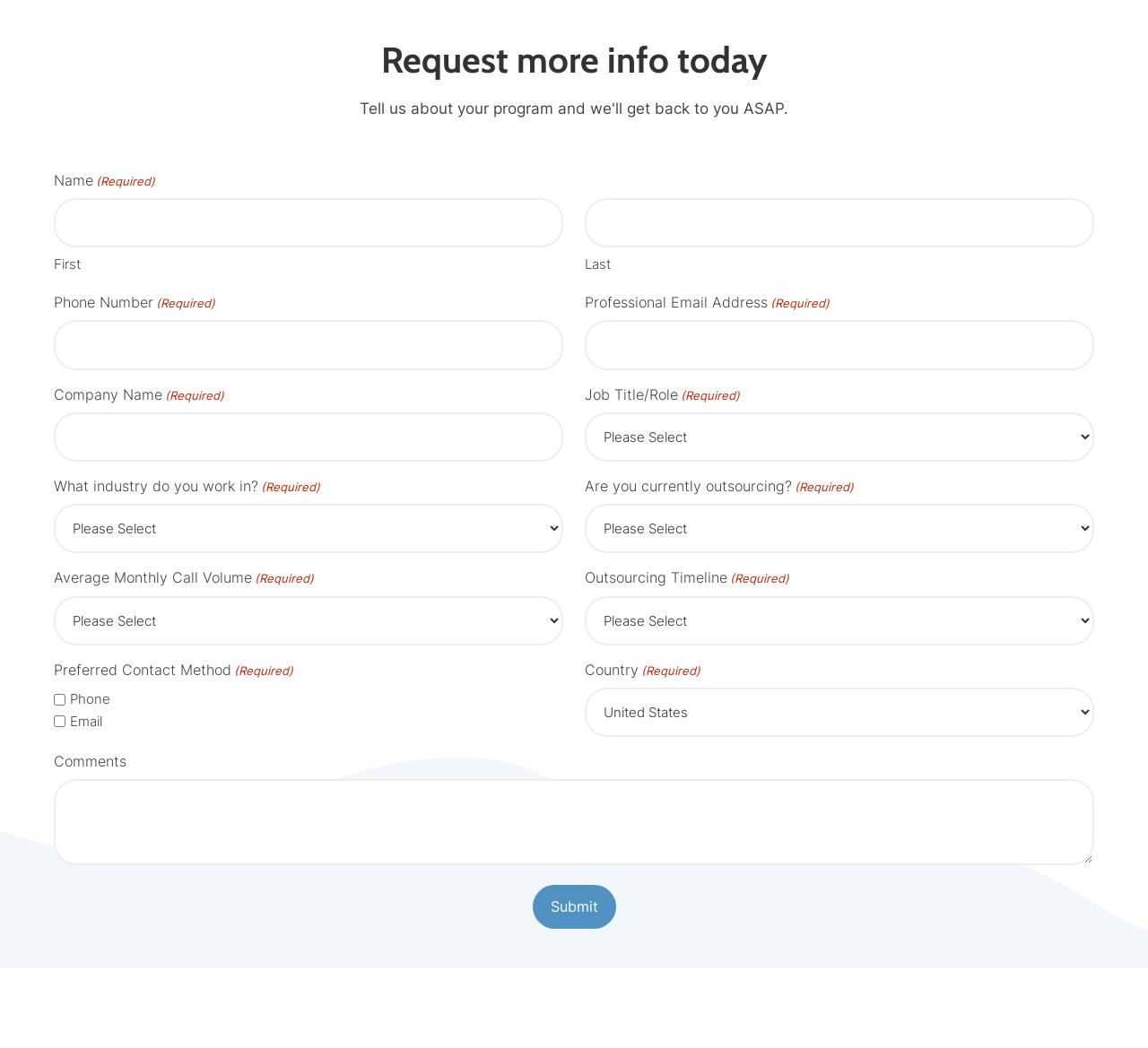What is the first field in the 'Name' section?
Refer to the image and respond with a one-word or short-phrase answer.

First